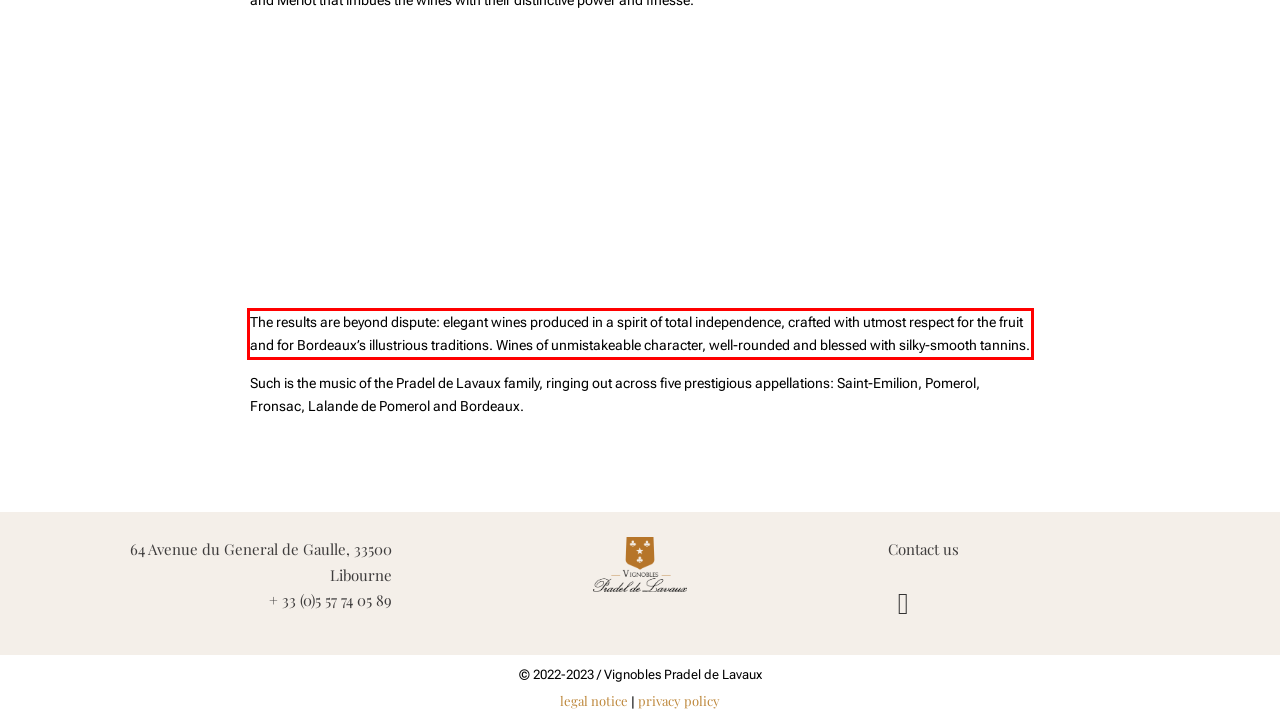View the screenshot of the webpage and identify the UI element surrounded by a red bounding box. Extract the text contained within this red bounding box.

The results are beyond dispute: elegant wines produced in a spirit of total independence, crafted with utmost respect for the fruit and for Bordeaux’s illustrious traditions. Wines of unmistakeable character, well-rounded and blessed with silky-smooth tannins.